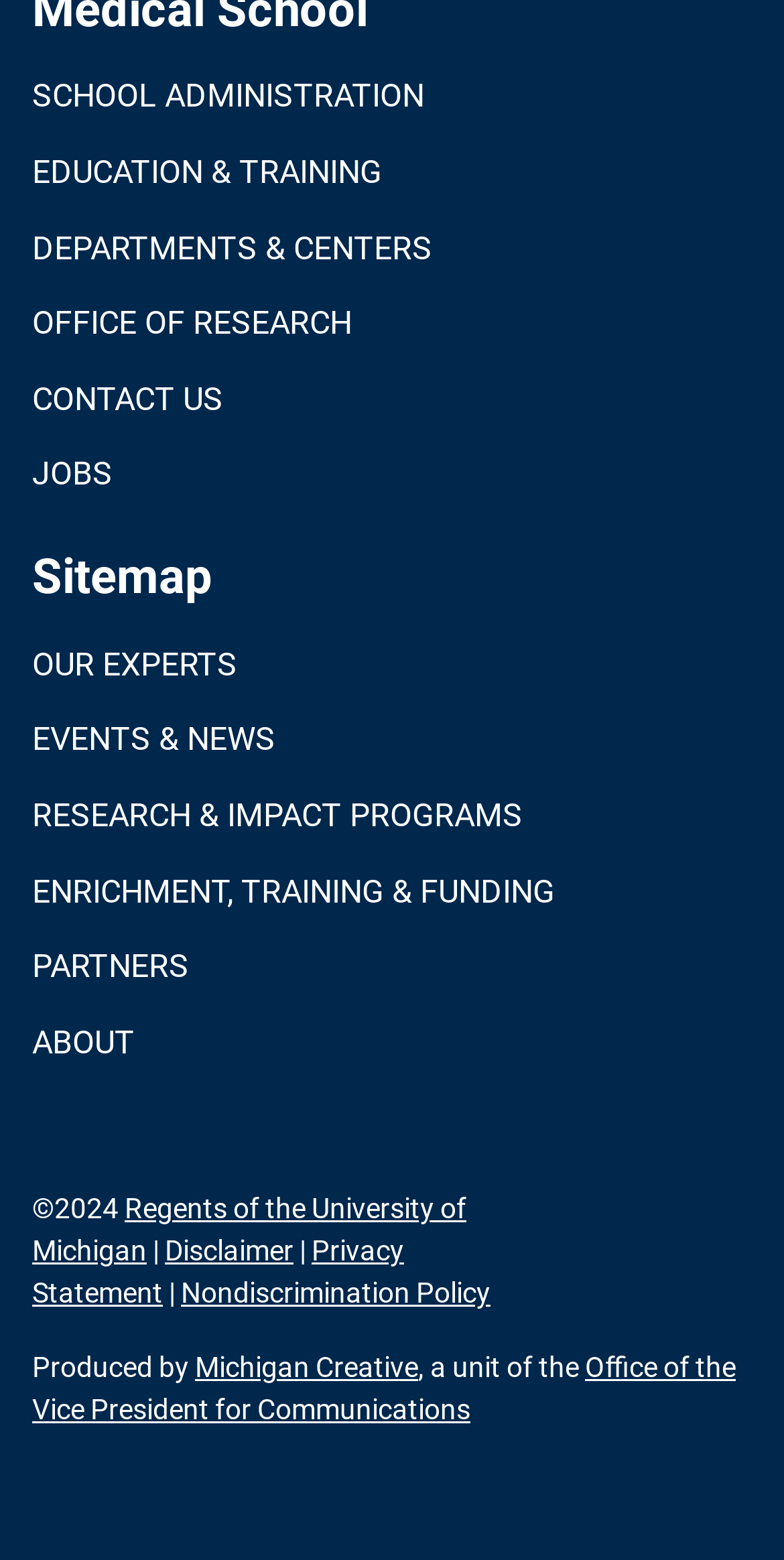Please identify the bounding box coordinates of the element I should click to complete this instruction: 'Check the DISCLAIMER'. The coordinates should be given as four float numbers between 0 and 1, like this: [left, top, right, bottom].

[0.21, 0.792, 0.374, 0.812]